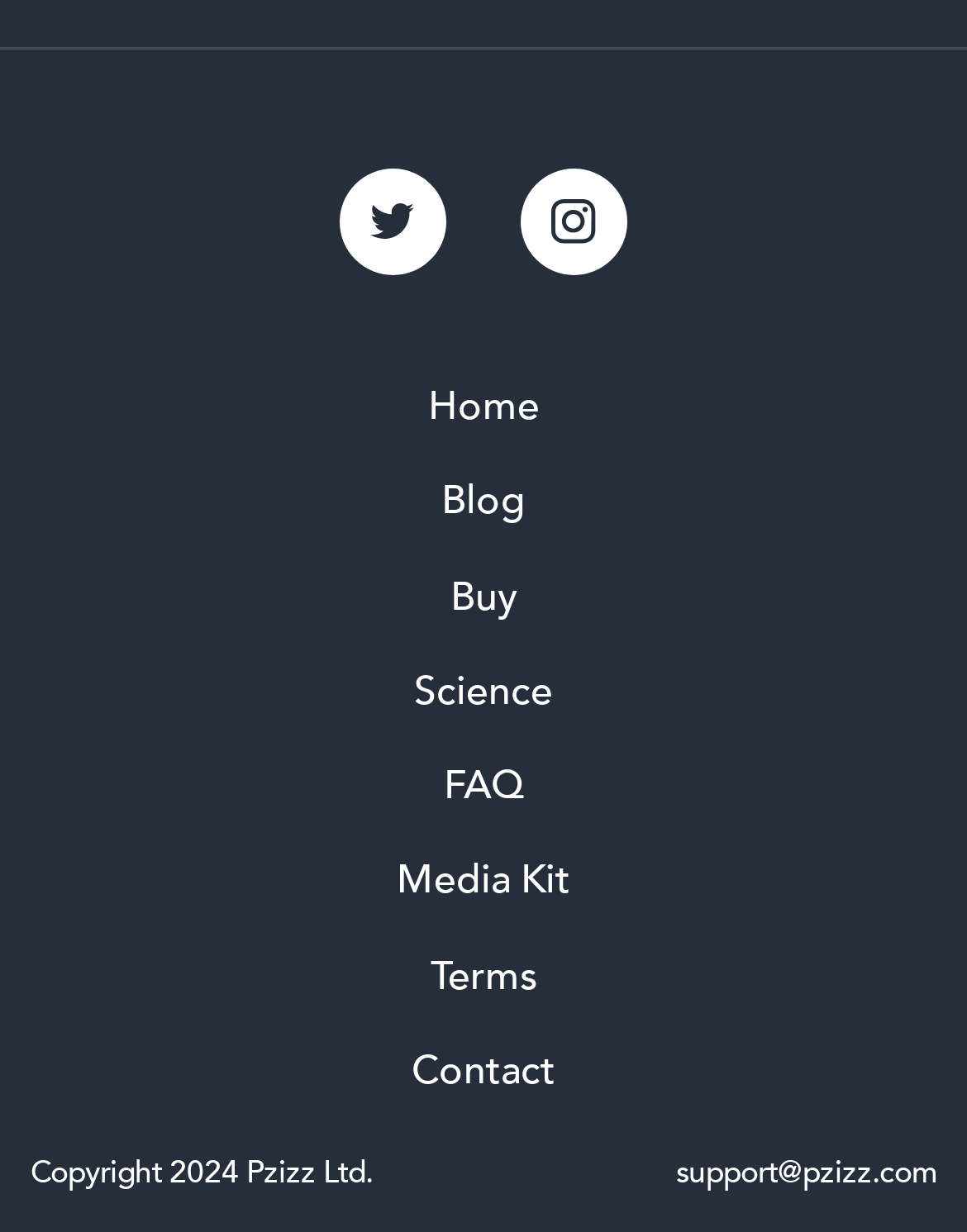What is the copyright year of Pzizz Ltd?
Using the information from the image, give a concise answer in one word or a short phrase.

2024